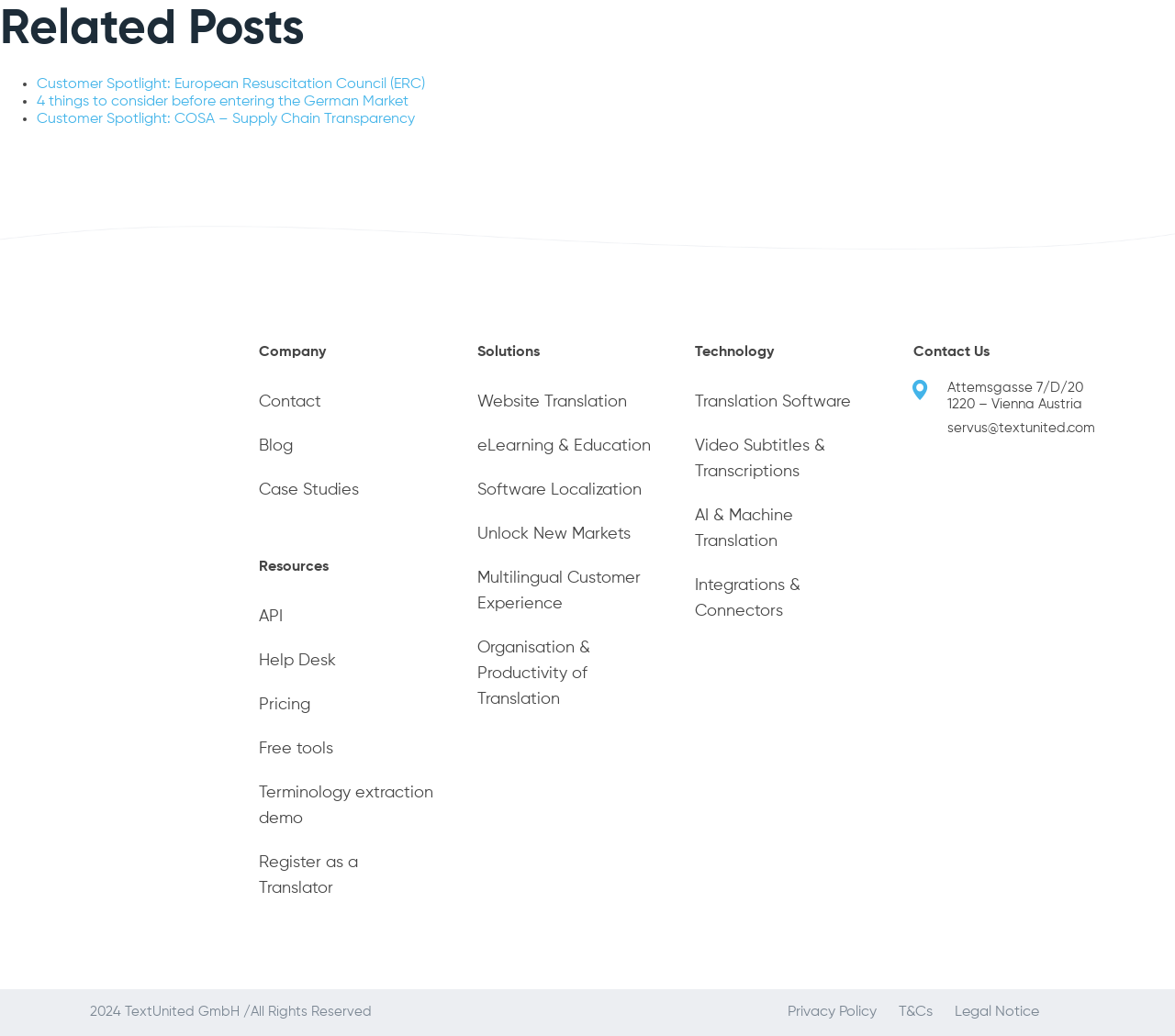Give a concise answer of one word or phrase to the question: 
What is the company name of the logo?

TextUnited